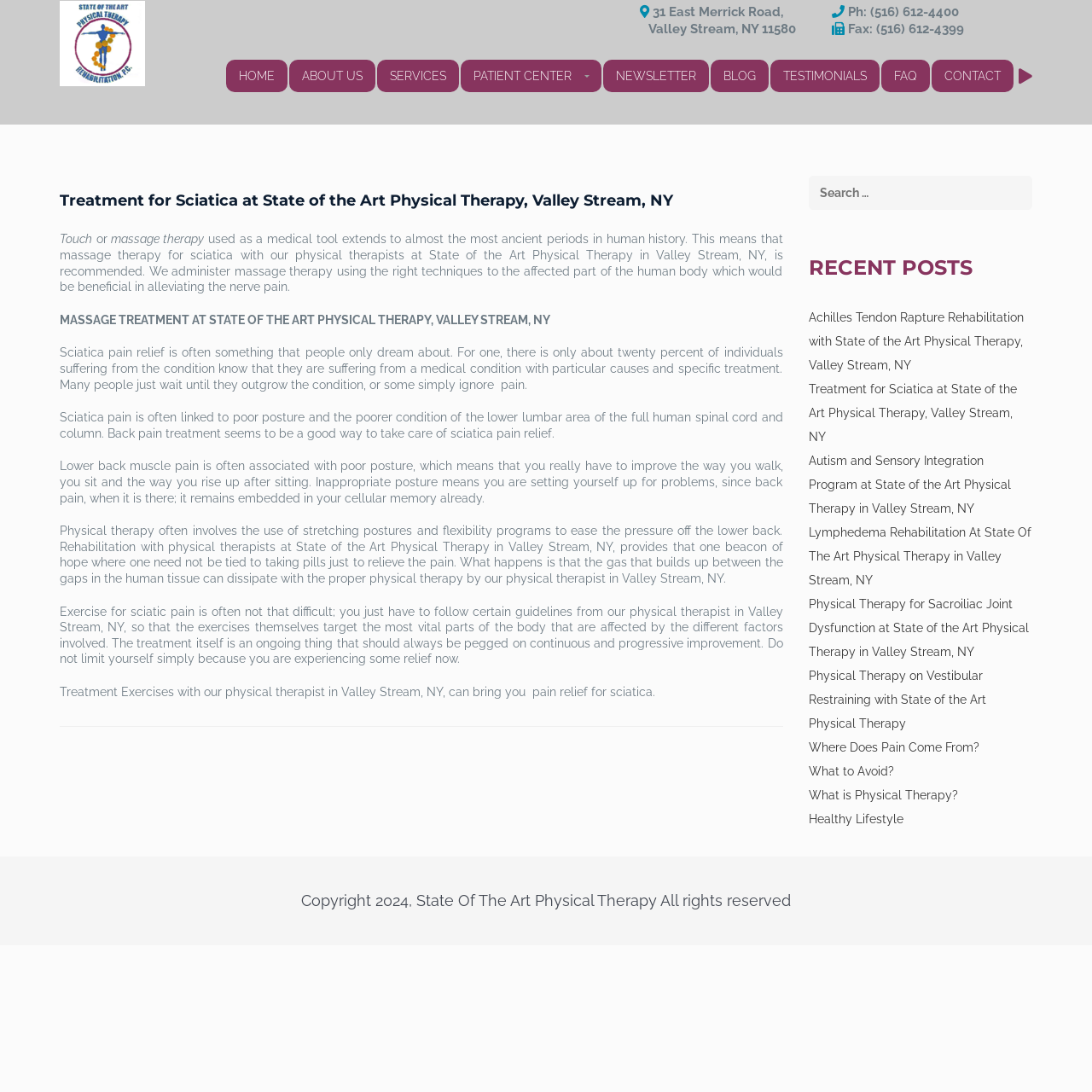Find the bounding box coordinates of the element's region that should be clicked in order to follow the given instruction: "Contact State of the Art Physical Therapy". The coordinates should consist of four float numbers between 0 and 1, i.e., [left, top, right, bottom].

[0.853, 0.055, 0.928, 0.085]